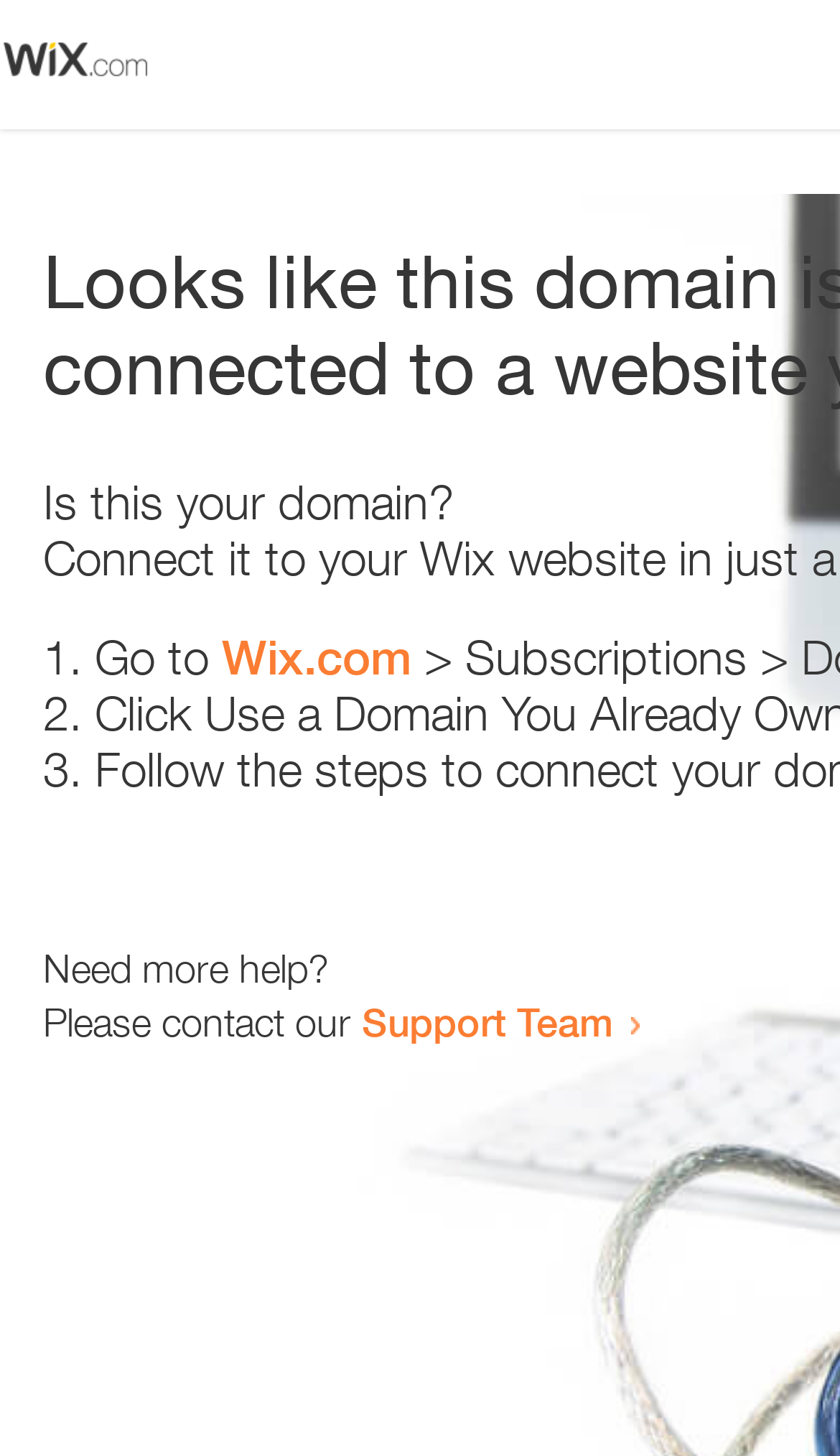Identify the primary heading of the webpage and provide its text.

Looks like this domain isn't
connected to a website yet